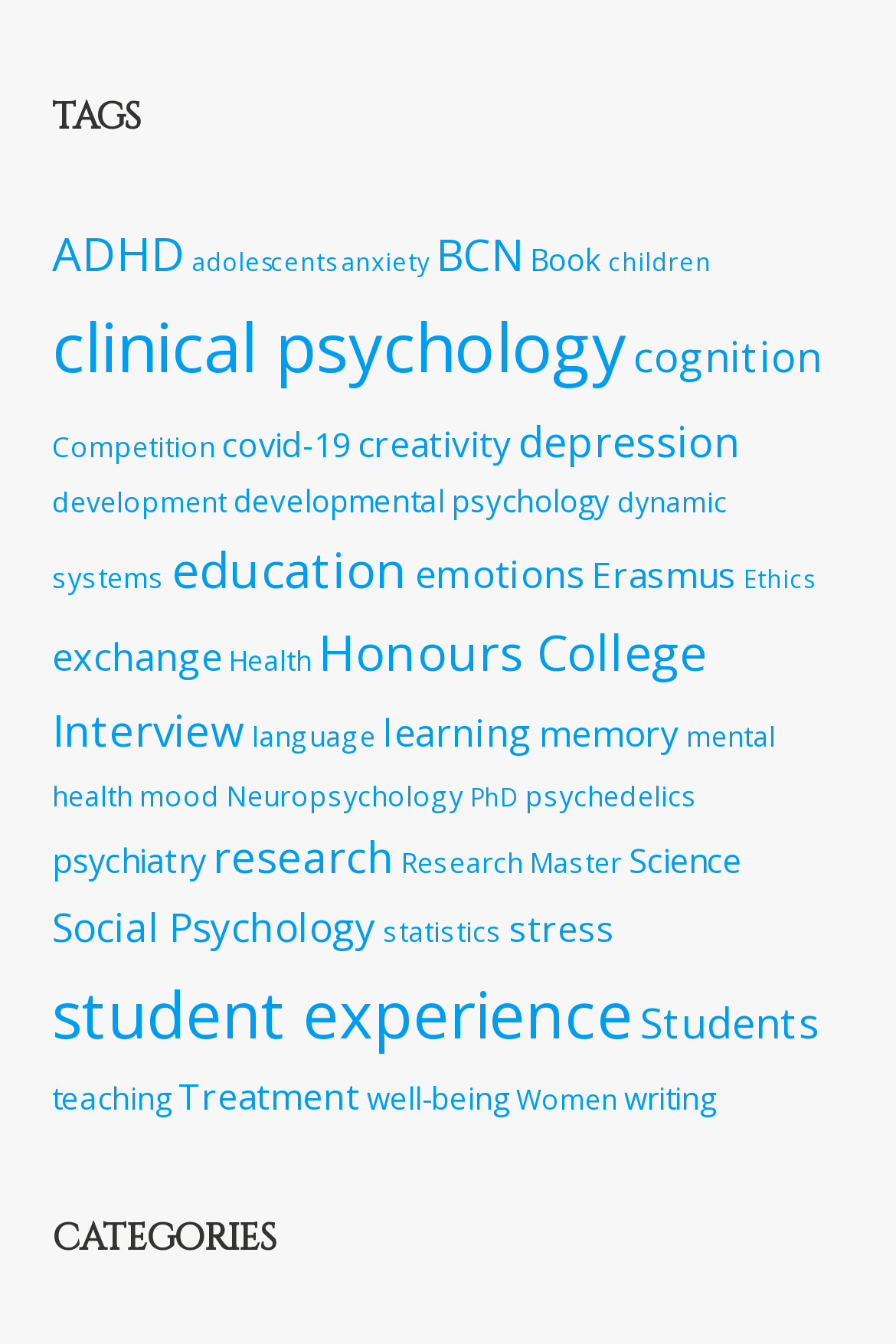Use a single word or phrase to answer the question: How many categories have 7 items?

at least 7